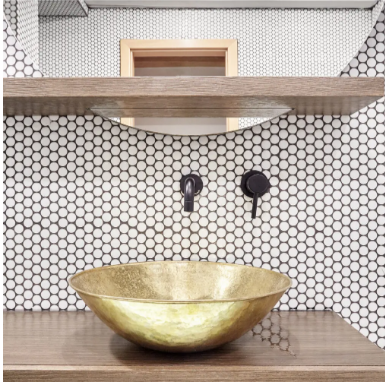Reply to the question with a single word or phrase:
What material is the shelf beneath the sink made of?

Wood